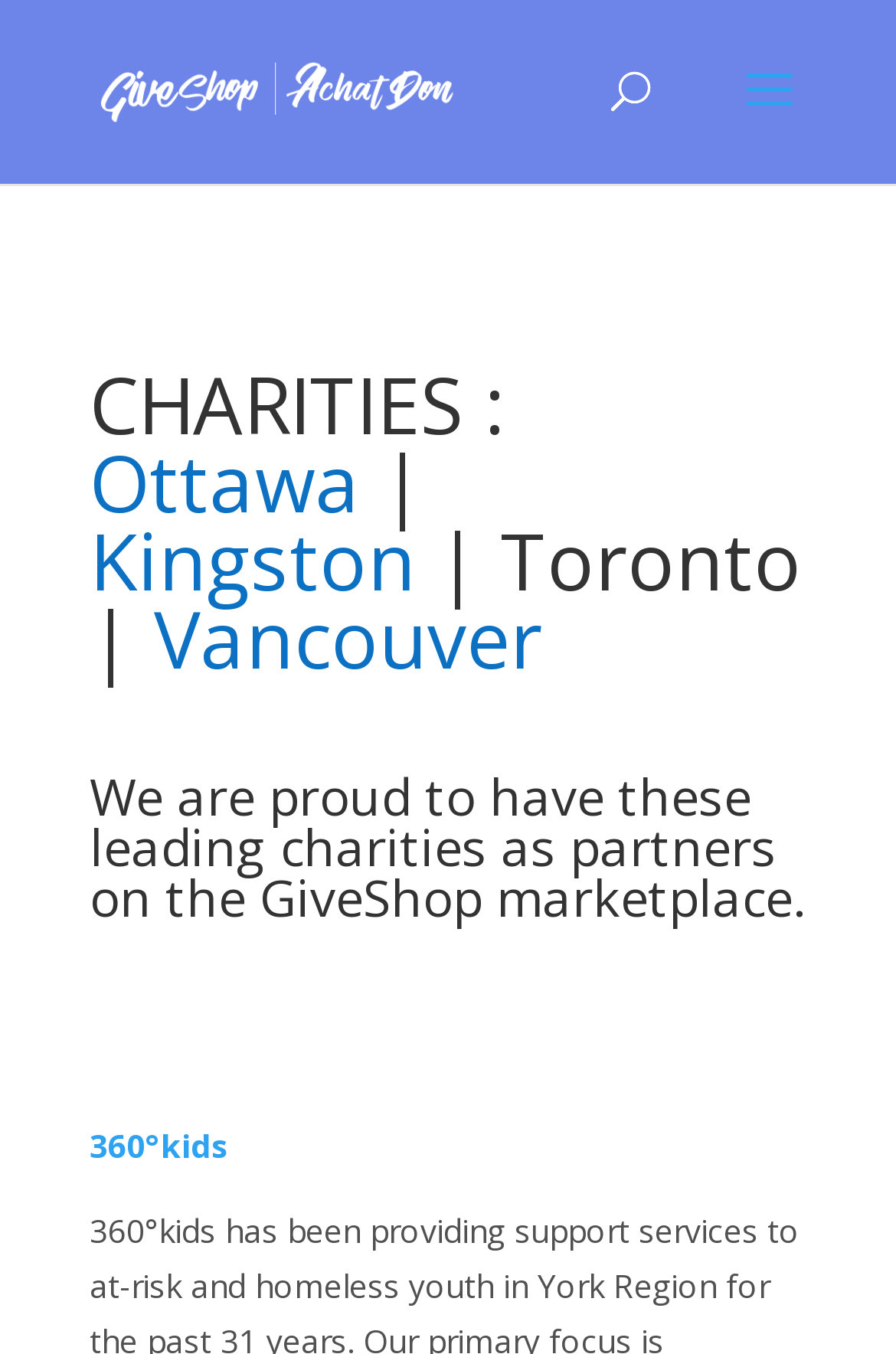Is there a search bar on the webpage?
Give a detailed and exhaustive answer to the question.

A search bar can be found at the top of the webpage, taking up about half of the width of the page. It is a blank input field where users can type in their search queries.